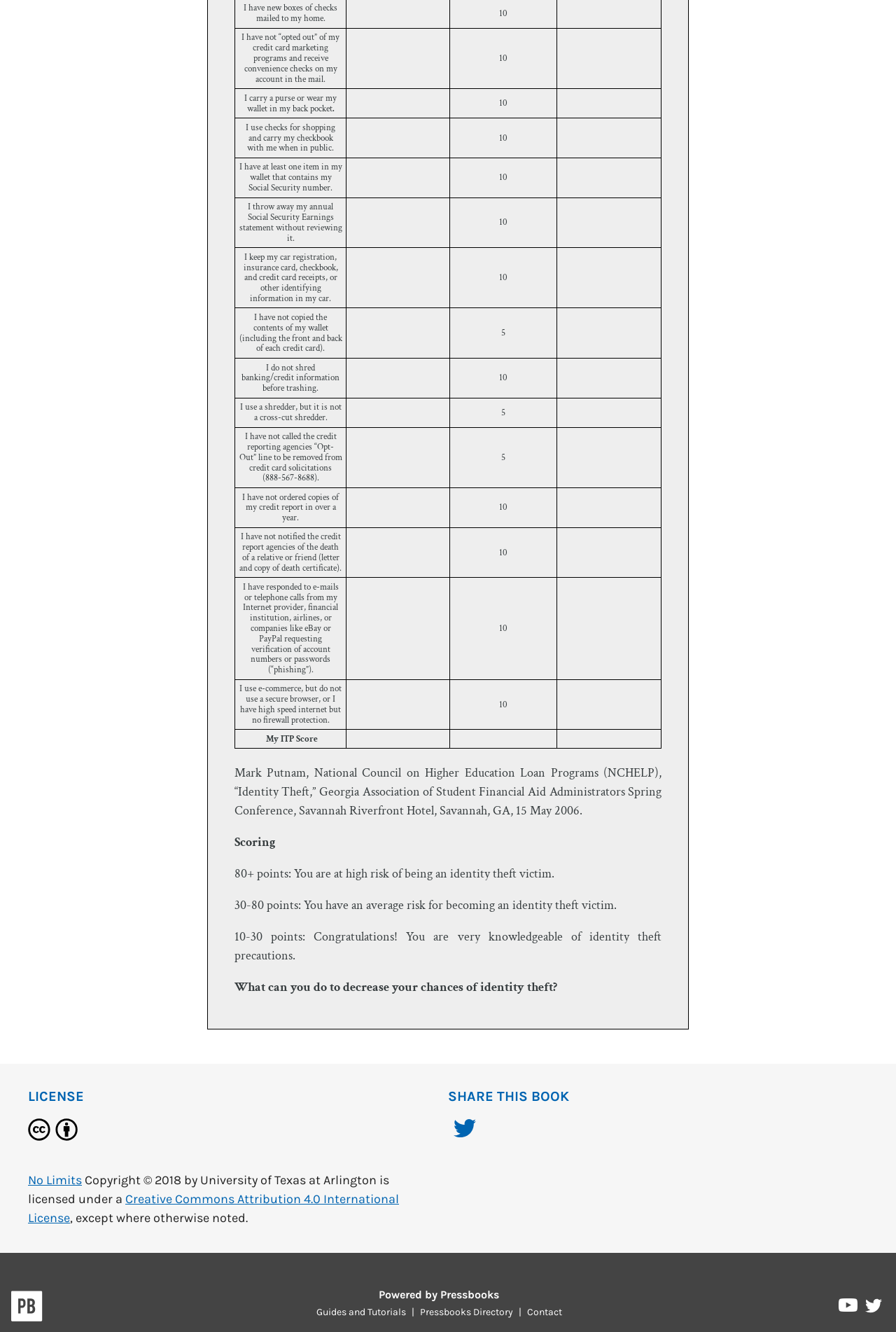Can you find the bounding box coordinates of the area I should click to execute the following instruction: "Read the information about Mark Putnam"?

[0.262, 0.574, 0.738, 0.614]